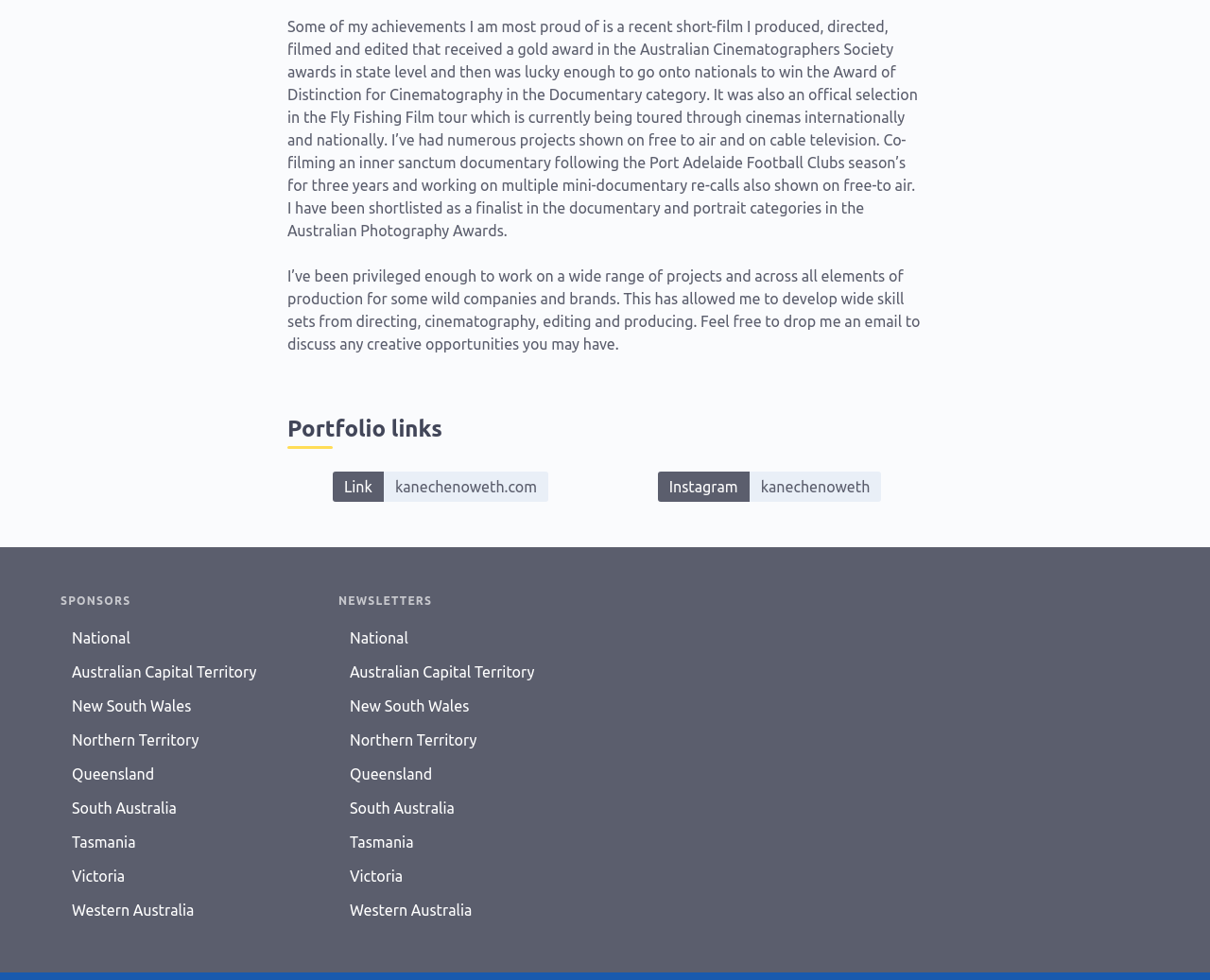Identify the bounding box coordinates of the element that should be clicked to fulfill this task: "read newsletters in New South Wales". The coordinates should be provided as four float numbers between 0 and 1, i.e., [left, top, right, bottom].

[0.28, 0.703, 0.491, 0.738]